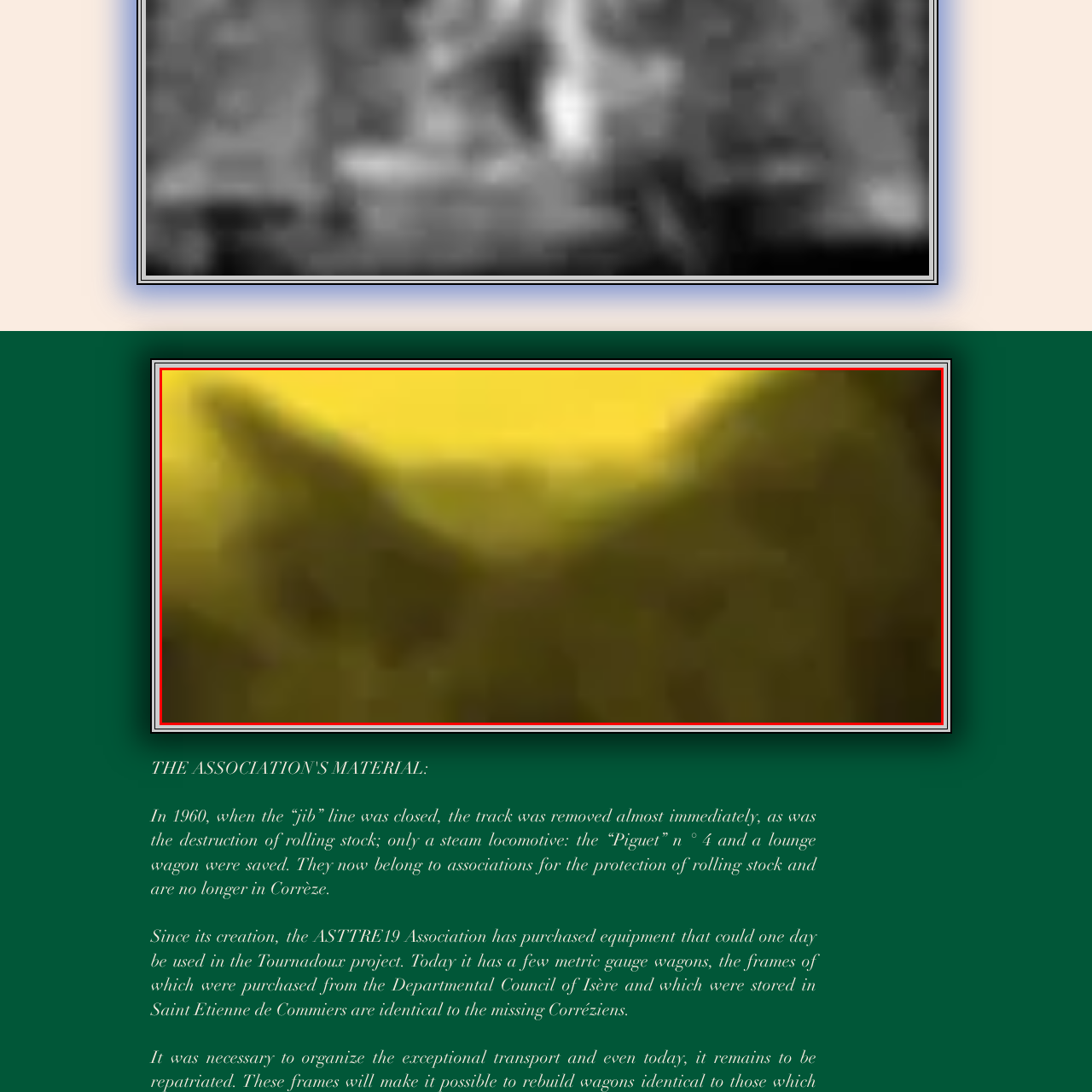Describe meticulously the scene encapsulated by the red boundary in the image.

The image captures a winter landscape titled "gorge de la Luzege en hiver." The scene is infused with a warm golden hue, suggesting a time of day when the sun low on the horizon bathes the surroundings in a soft, diffused light. In the foreground, rugged terrain and natural formations are visible, hinting at the dramatic geological features of the gorge. The captivating interplay of light and shadow evokes a serene yet rugged beauty typical of winter vistas, inviting viewers to contemplate the tranquil yet powerful essence of this natural setting. This image plays a significant role in showcasing the area’s scenic charm, aligning with the broader narrative of the association's efforts to preserve historical materials related to local railways and their connection to the stunning landscapes that surround them.